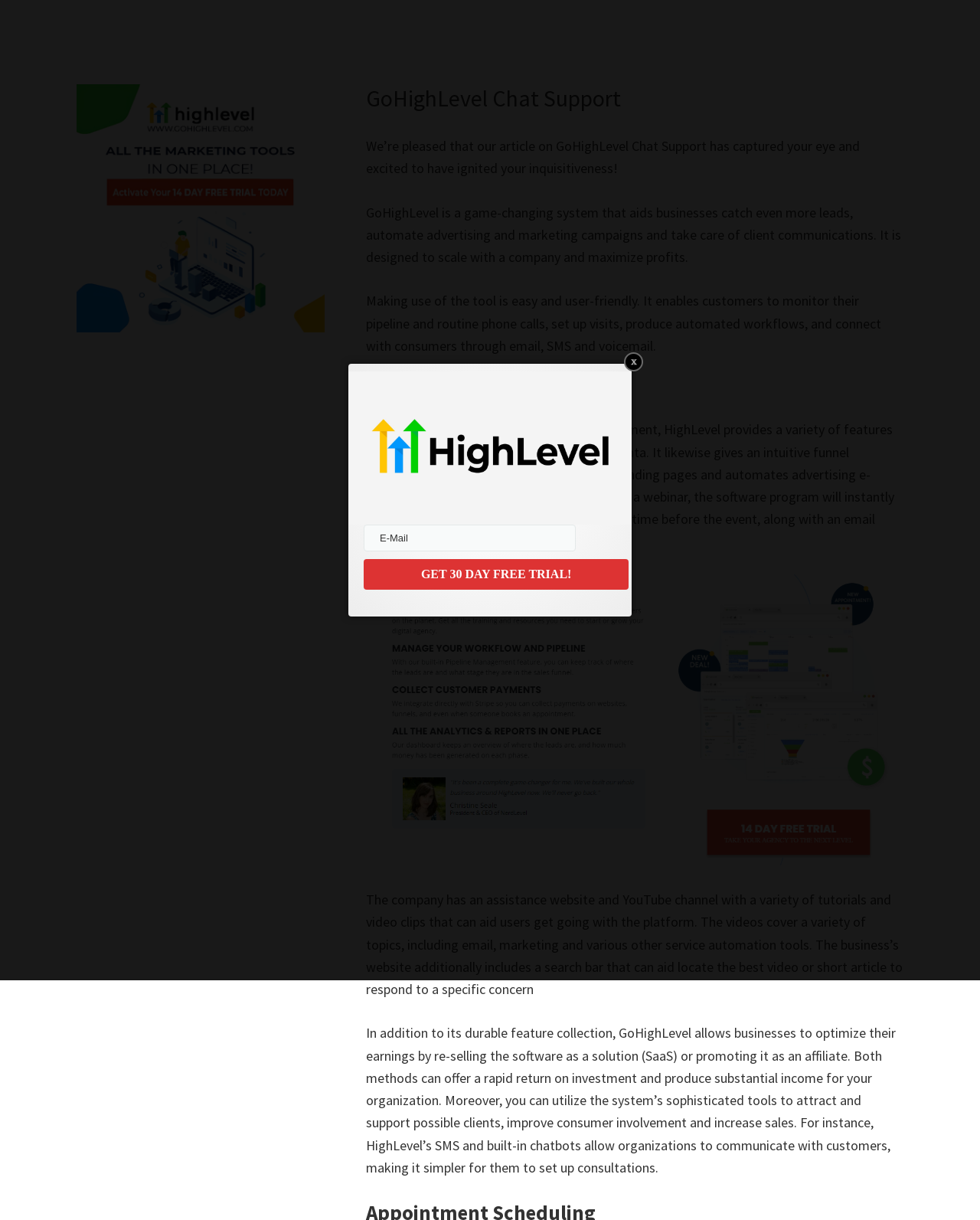What is the purpose of the 'Pipeline Management' feature?
Deliver a detailed and extensive answer to the question.

The 'Pipeline Management' feature is designed to help businesses track leads and catch data. It provides an intuitive funnel builder that aids in creating high-converting landing pages and automates advertising emails. This feature is likely intended to help businesses manage their sales pipeline more effectively.